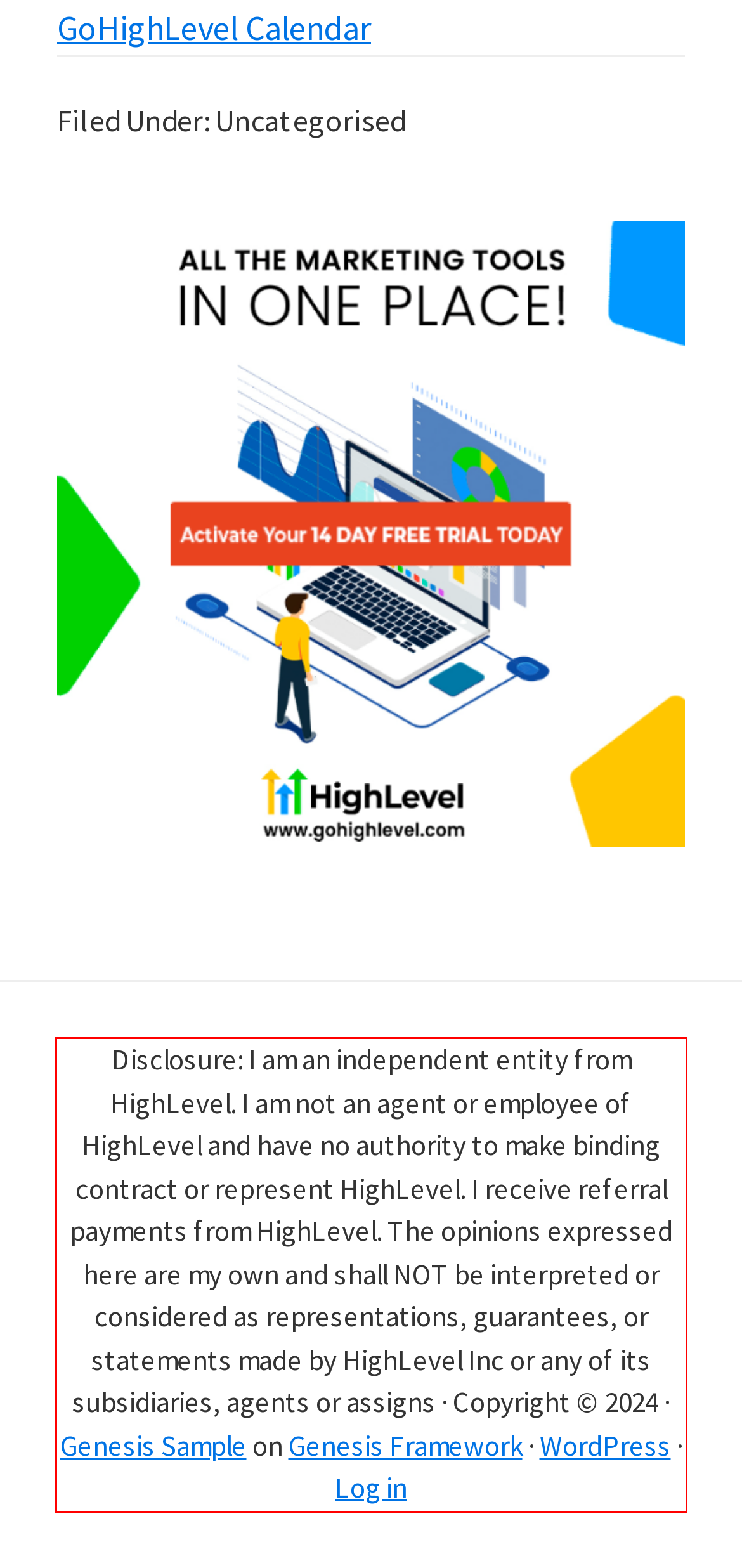Review the screenshot of the webpage and recognize the text inside the red rectangle bounding box. Provide the extracted text content.

Disclosure: I am an independent entity from HighLevel. I am not an agent or employee of HighLevel and have no authority to make binding contract or represent HighLevel. I receive referral payments from HighLevel. The opinions expressed here are my own and shall NOT be interpreted or considered as representations, guarantees, or statements made by HighLevel Inc or any of its subsidiaries, agents or assigns · Copyright © 2024 · Genesis Sample on Genesis Framework · WordPress · Log in